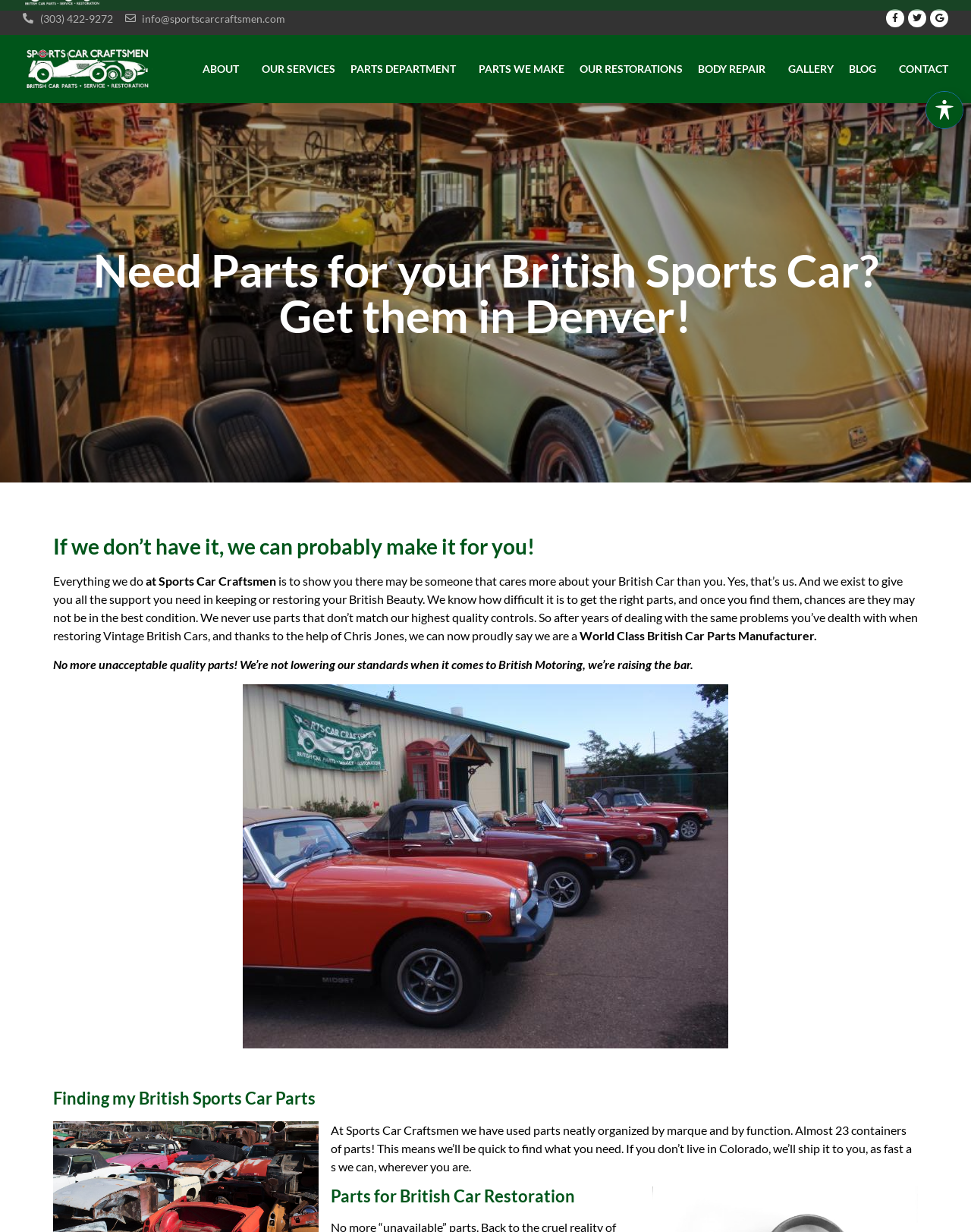Specify the bounding box coordinates of the area that needs to be clicked to achieve the following instruction: "Visit the Facebook page".

[0.912, 0.007, 0.931, 0.022]